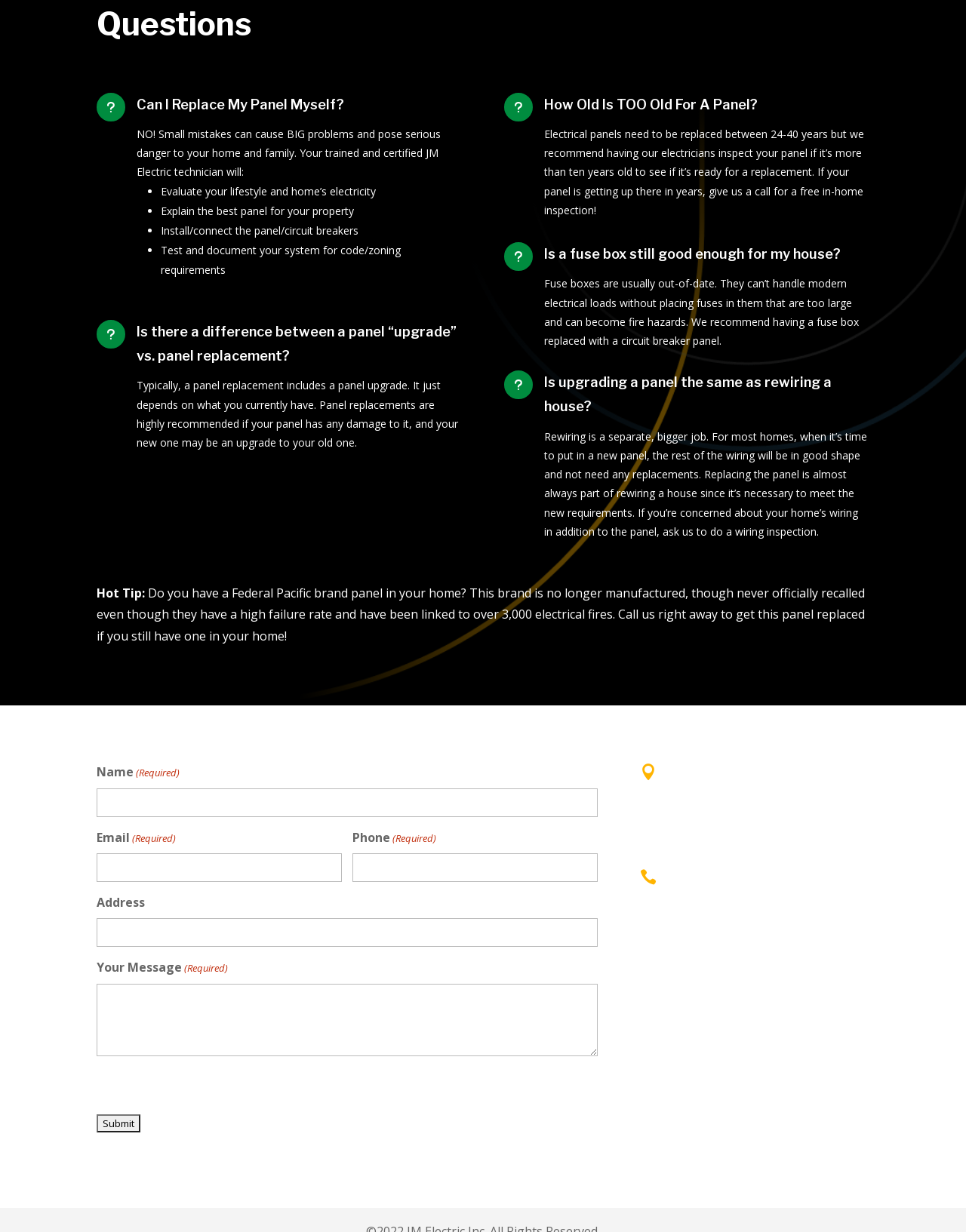Locate the bounding box coordinates of the clickable region to complete the following instruction: "Call the phone number."

[0.699, 0.726, 0.806, 0.742]